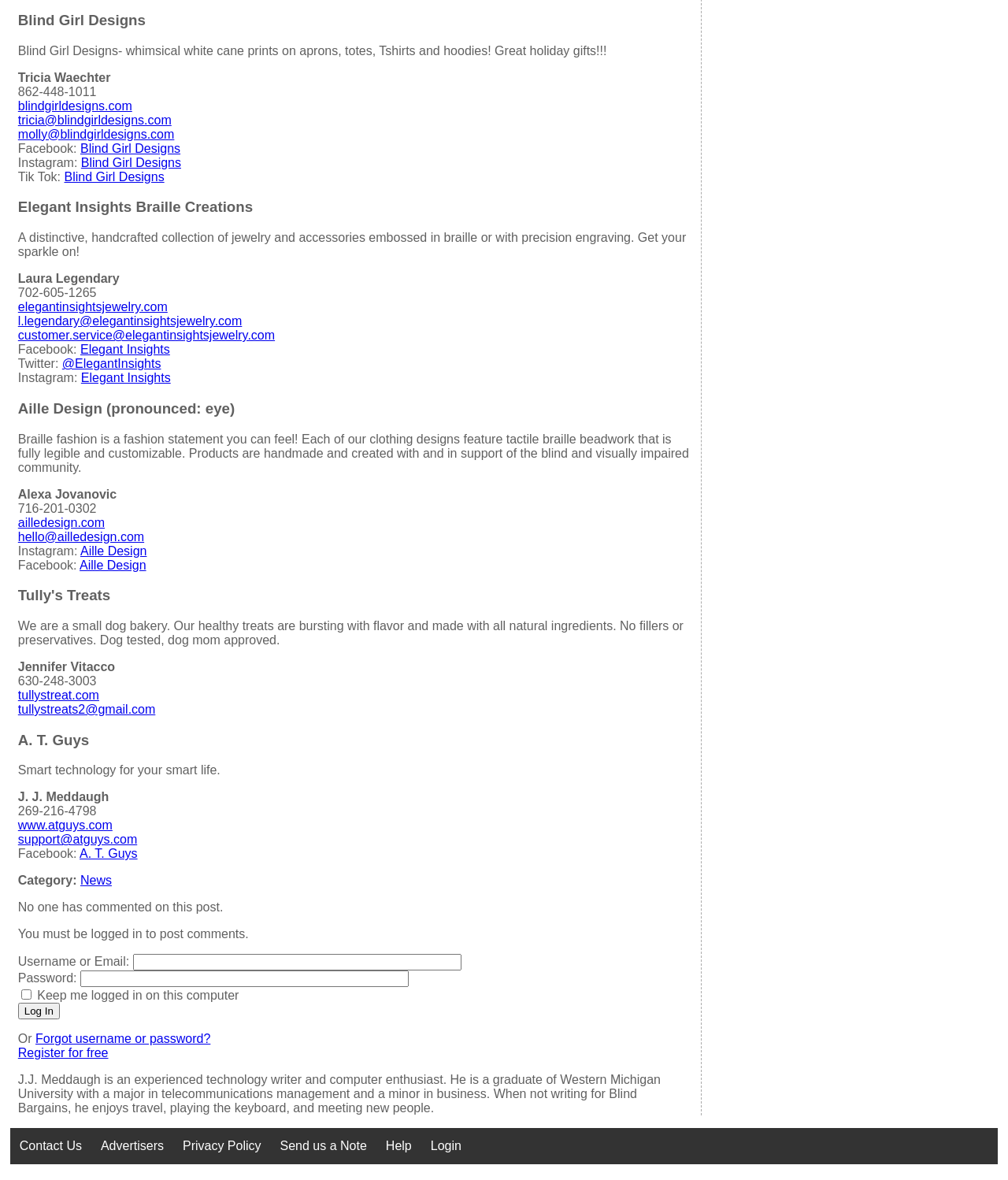What is the name of the author of the webpage?
Kindly offer a comprehensive and detailed response to the question.

The author of the webpage is 'J.J. Meddaugh' which is indicated by the StaticText element with bounding box coordinates [0.018, 0.91, 0.655, 0.945].